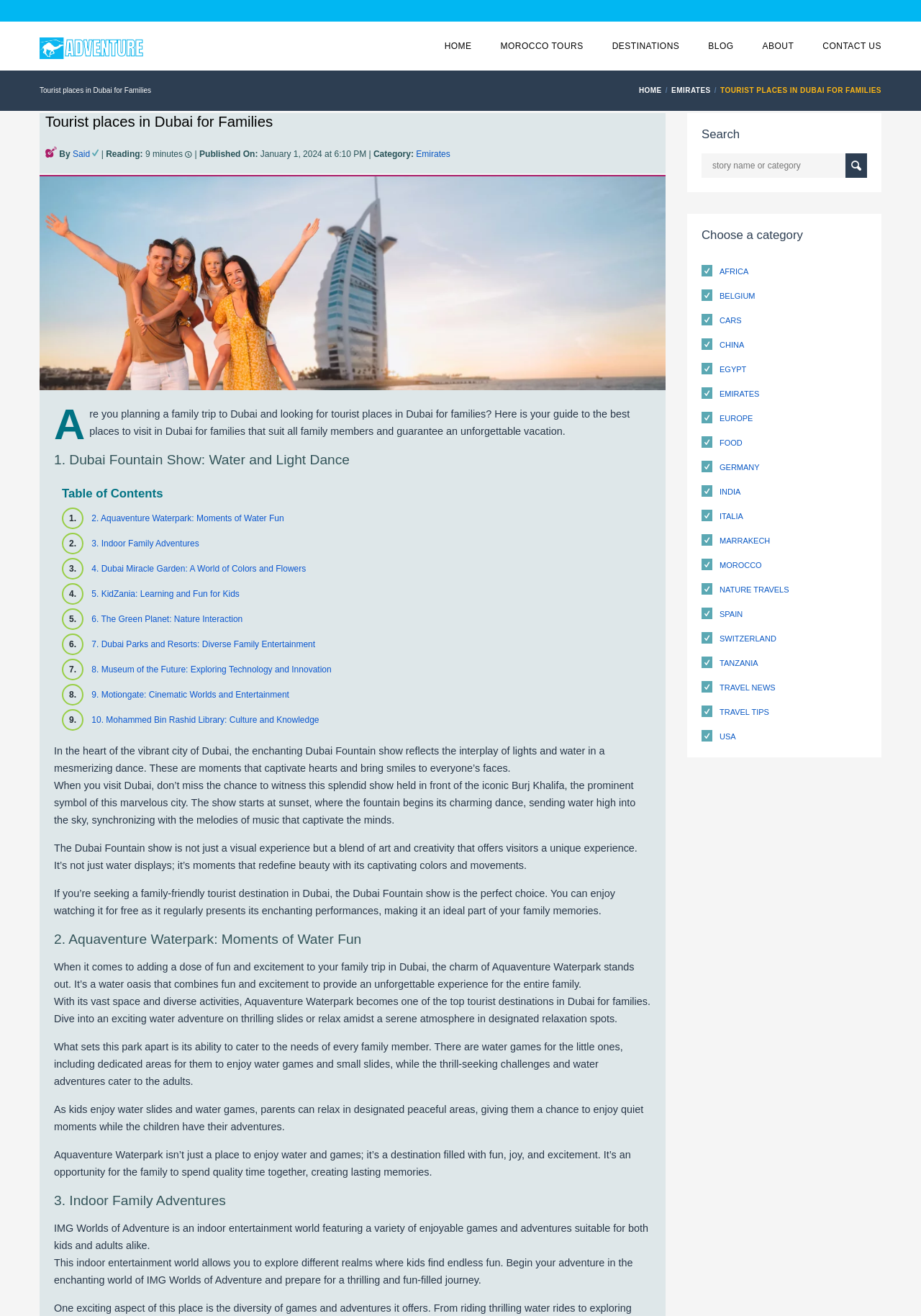Please specify the bounding box coordinates of the region to click in order to perform the following instruction: "Explore the 'EMIRATES' category".

[0.729, 0.066, 0.776, 0.072]